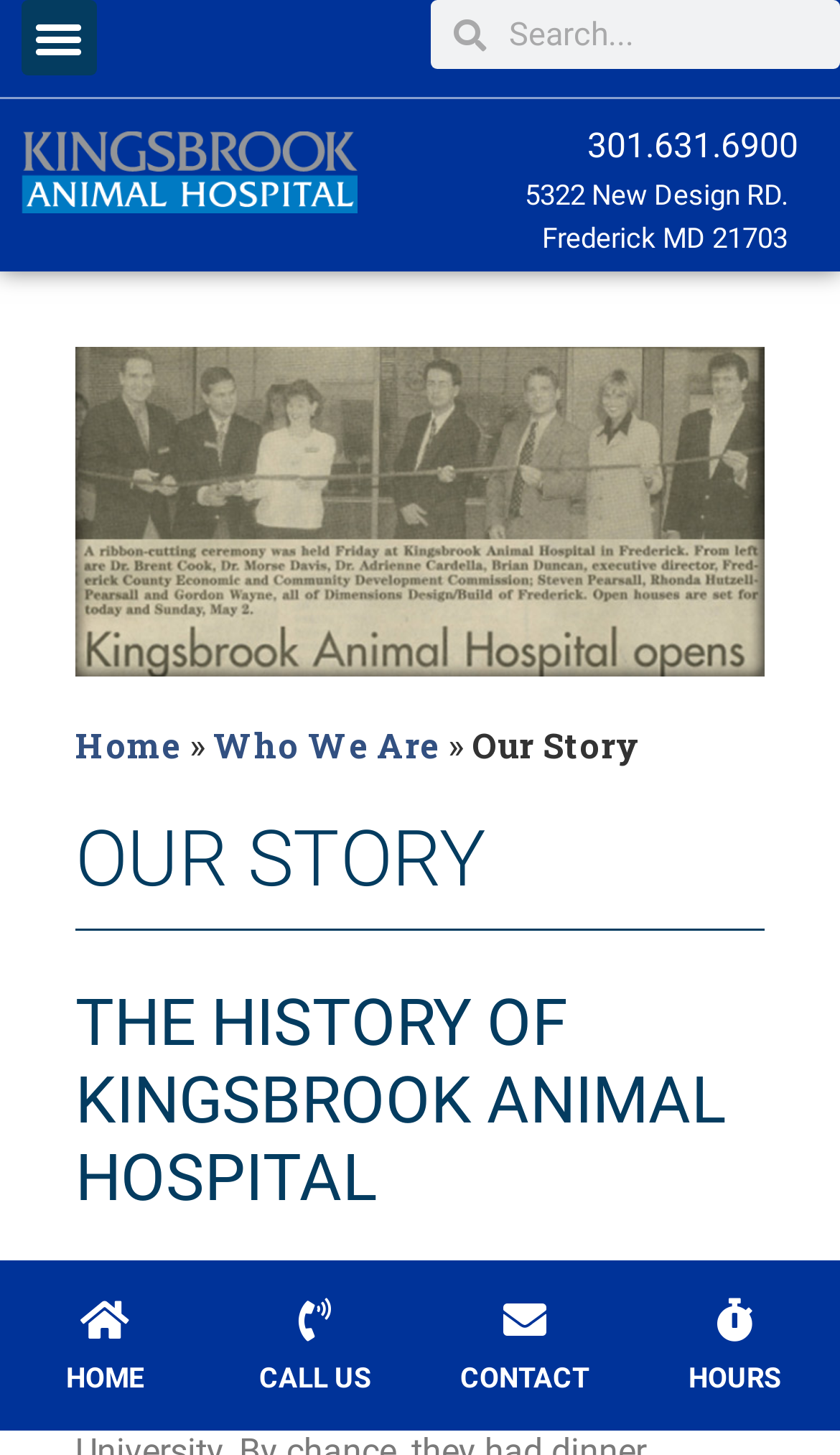Look at the image and write a detailed answer to the question: 
What is the phone number of Kingsbrook Animal Hospital?

I found the phone number by looking at the static text elements on the webpage, specifically the one with the bounding box coordinates [0.699, 0.086, 0.95, 0.114], which contains the phone number '301.631.6900'.